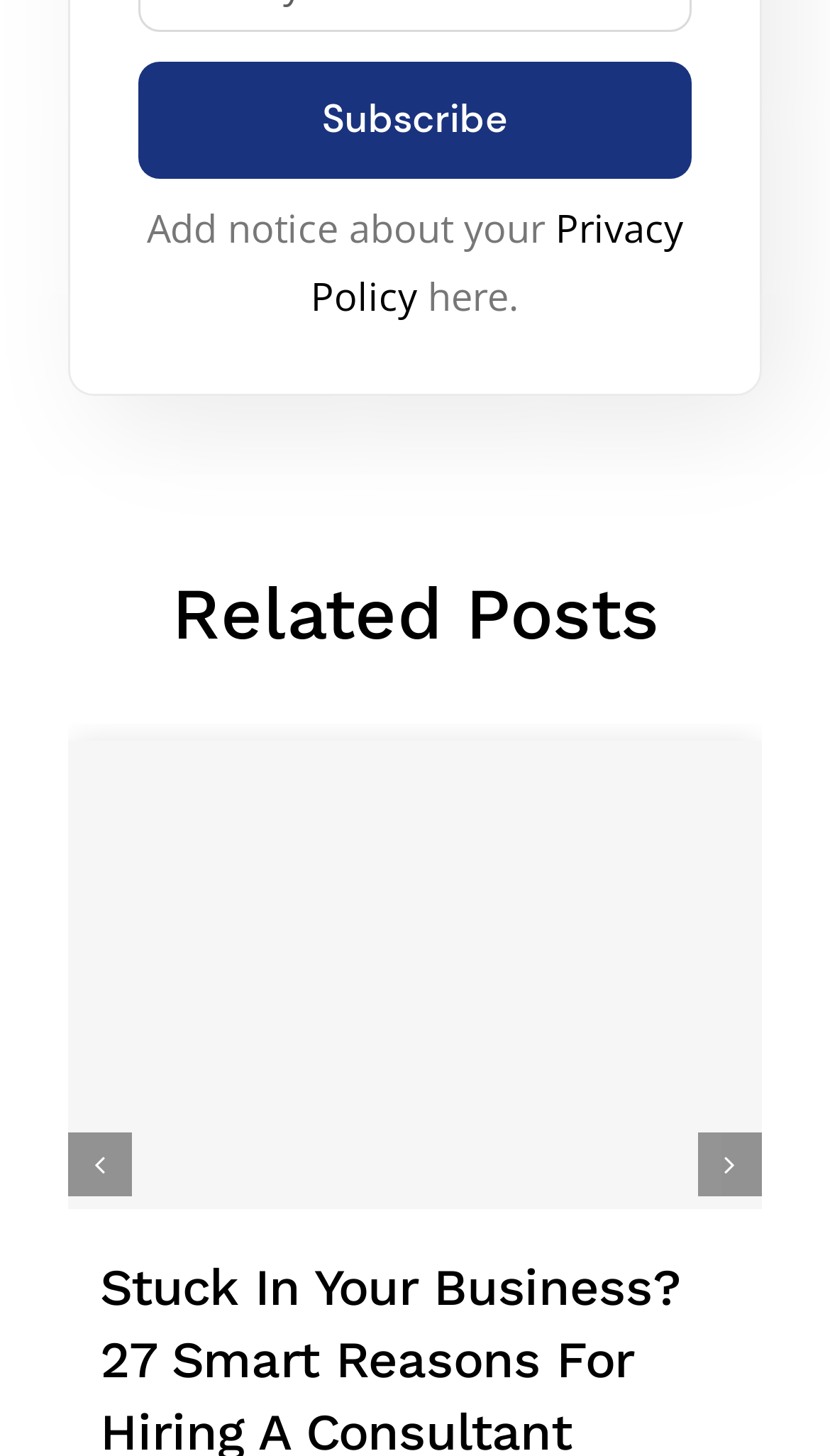Answer the question in one word or a short phrase:
How many navigation buttons are there?

3